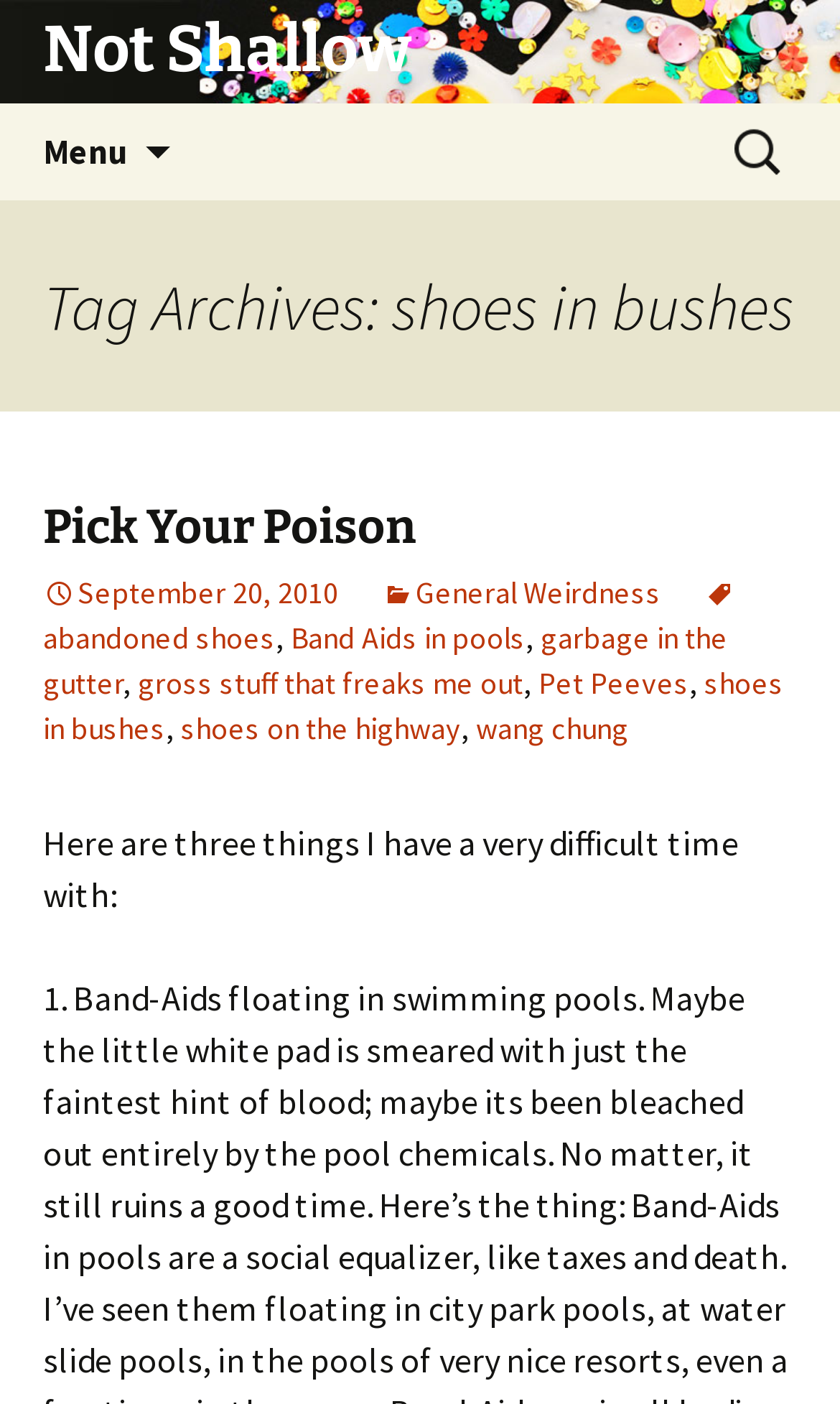Create a detailed description of the webpage's content and layout.

This webpage appears to be a blog or article page, with a focus on the topic "shoes in bushes". At the top of the page, there is a heading that reads "Not Shallow" and a link with the same text. Below this, there is a menu button labeled "Menu" with an icon, and a link to "Skip to content".

On the right side of the page, there is a search bar with a label "Search for:" and a search box. Below this, there is a header section that contains the title "Tag Archives: shoes in bushes".

The main content of the page is divided into sections, with headings and links. The first section is titled "Pick Your Poison" and contains a link with the same text. Below this, there are several links with titles such as "September 20, 2010", "General Weirdness", "abandoned shoes", and others. These links are separated by commas and appear to be tags or categories related to the topic.

The next section of the page contains a block of text that reads "Here are three things I have a very difficult time with:". This is followed by more links and text, but the content is not clearly summarized.

There are no images on the page, but there are several icons, including a menu icon and a search icon. The overall layout of the page is organized, with clear headings and concise text.